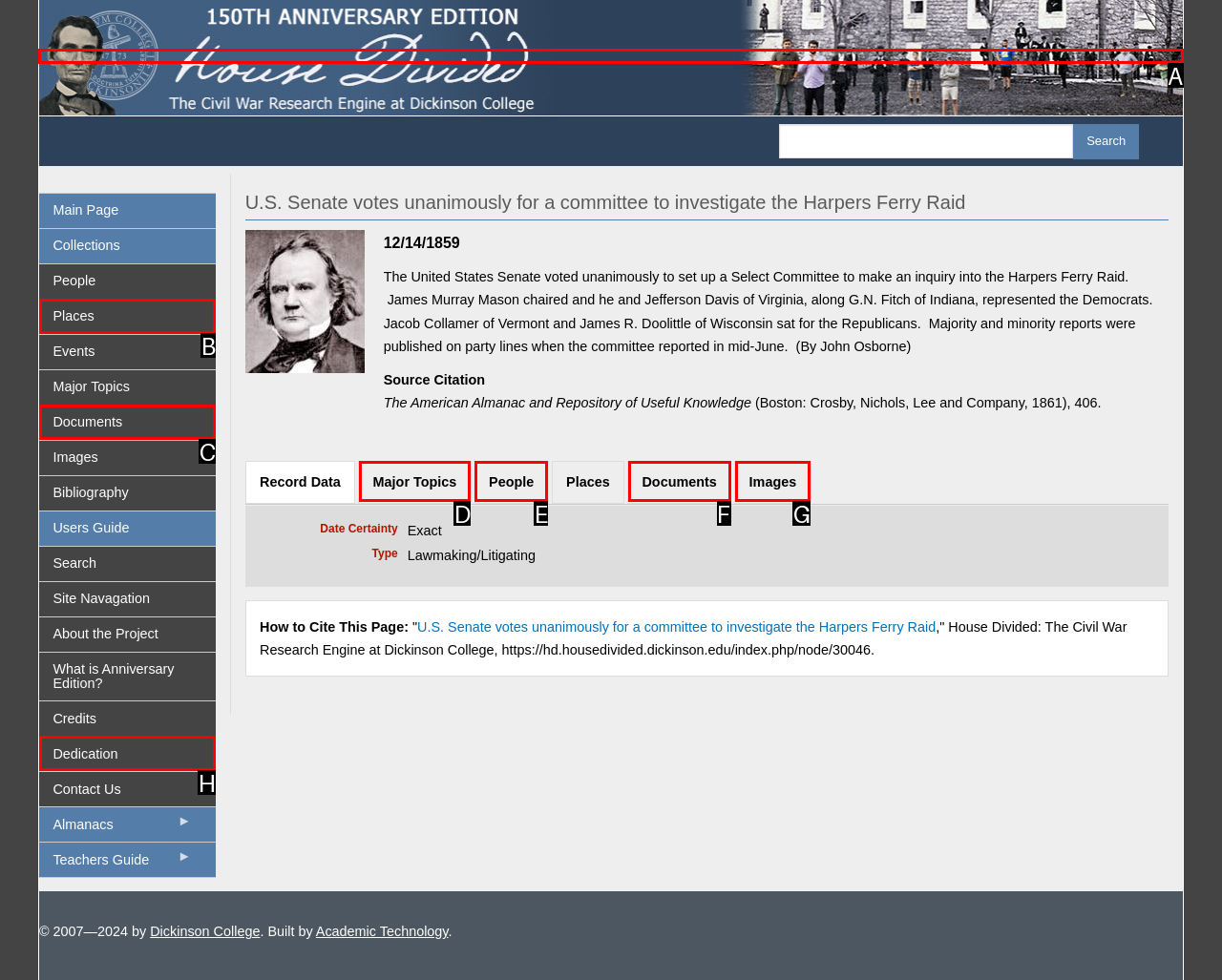For the given instruction: Go to the home page, determine which boxed UI element should be clicked. Answer with the letter of the corresponding option directly.

A